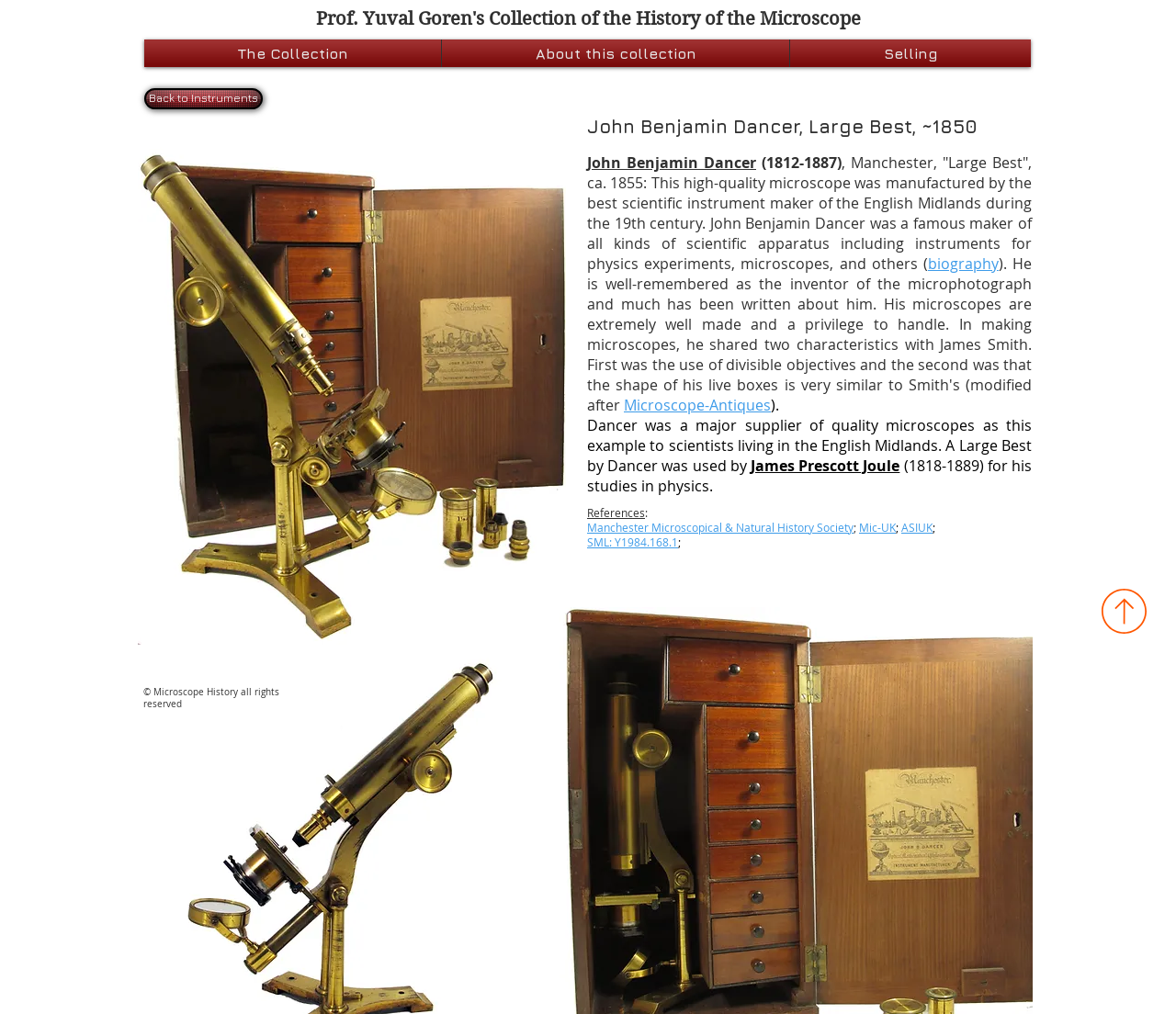Explain the webpage's layout and main content in detail.

The webpage is about the history of microscopes, specifically showcasing a "Large Best" microscope made by John Benjamin Dancer around 1850. At the top, there is a heading that reads "Prof. Yuval Goren's Collection of the History of the Microscope". Below this heading, there is a navigation menu with three links: "The Collection", "About this collection", and "Selling".

On the left side of the page, there is a link "Back to Instruments" and an image of an up arrow, which is also a link. The main content of the page is focused on the microscope, with a title "John Benjamin Dancer, Large Best, ~1850" followed by a brief description of the microscope and its maker. There are also links to more information about John Benjamin Dancer and his biography.

The page also mentions that Dancer was a major supplier of quality microscopes to scientists in the English Midlands, including James Prescott Joule, who used a Large Best microscope for his studies in physics. The page concludes with a section on references, which includes links to various organizations and resources related to microscopy and natural history.

At the very bottom of the page, there is a copyright notice stating "© Microscope History all rights reserved".